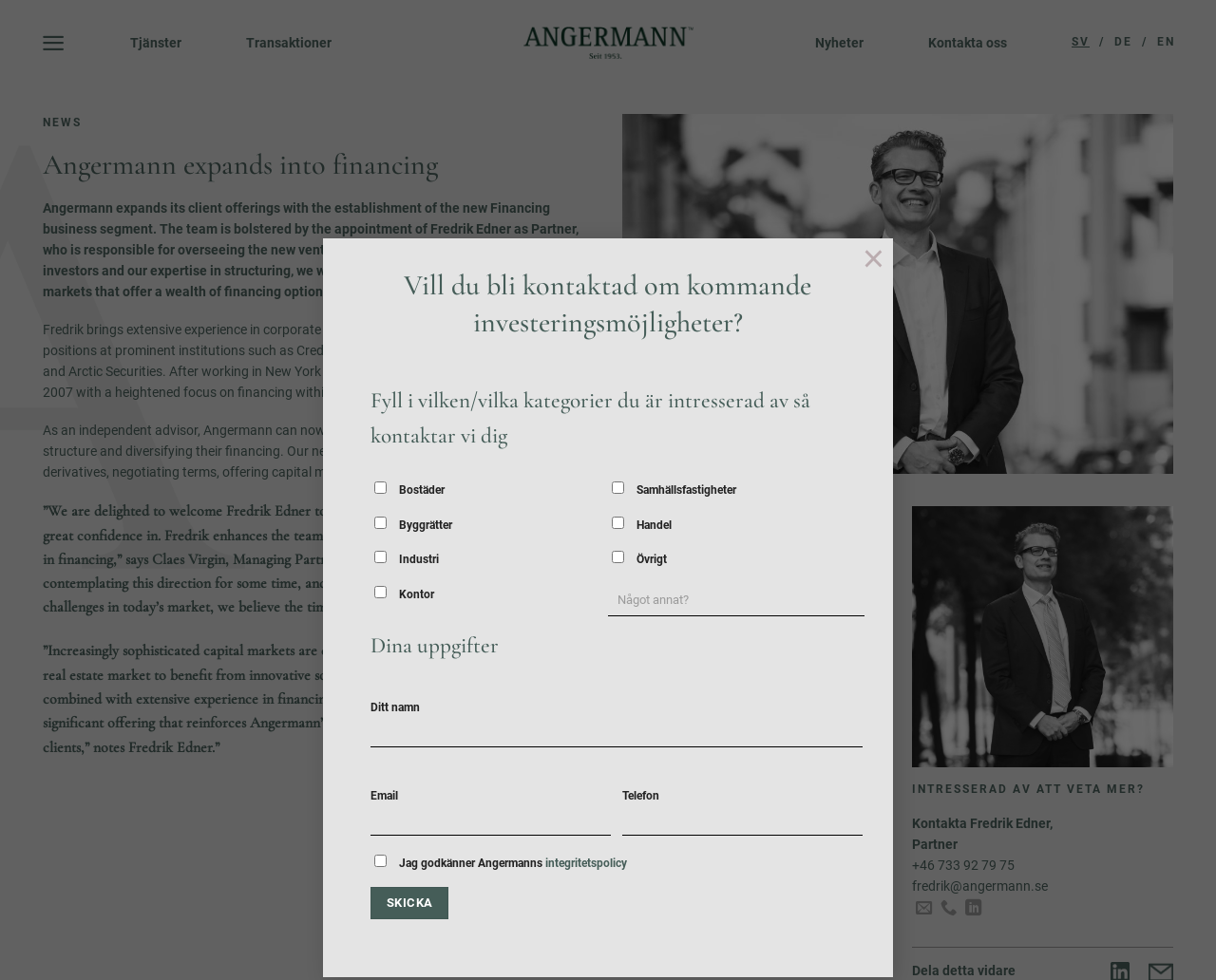Find the bounding box coordinates corresponding to the UI element with the description: "Transaktioner". The coordinates should be formatted as [left, top, right, bottom], with values as floats between 0 and 1.

[0.202, 0.026, 0.273, 0.061]